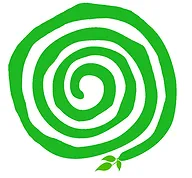Give a one-word or phrase response to the following question: What does the spiral design symbolize?

Organic and holistic approaches